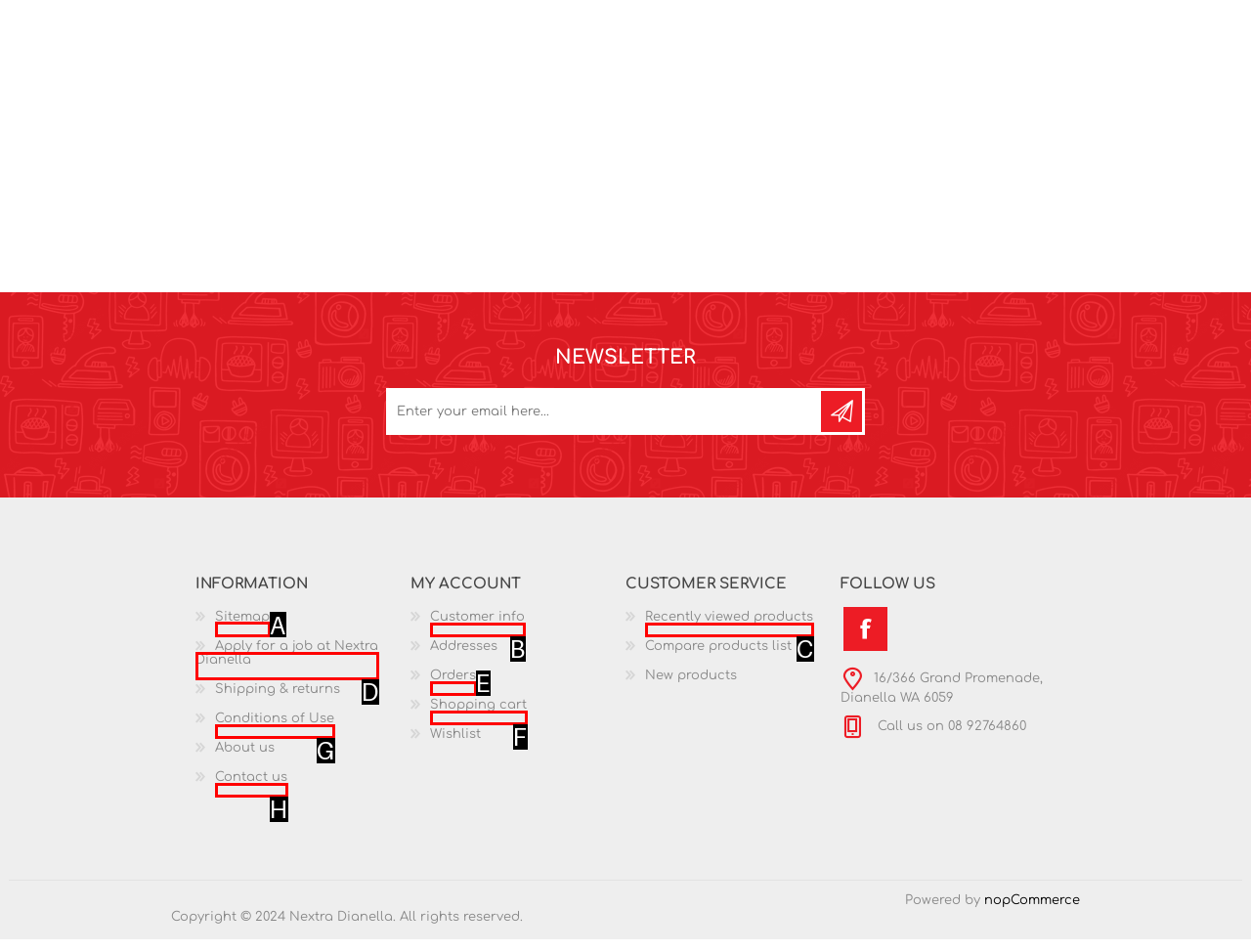Identify the letter of the option to click in order to View sitemap. Answer with the letter directly.

A